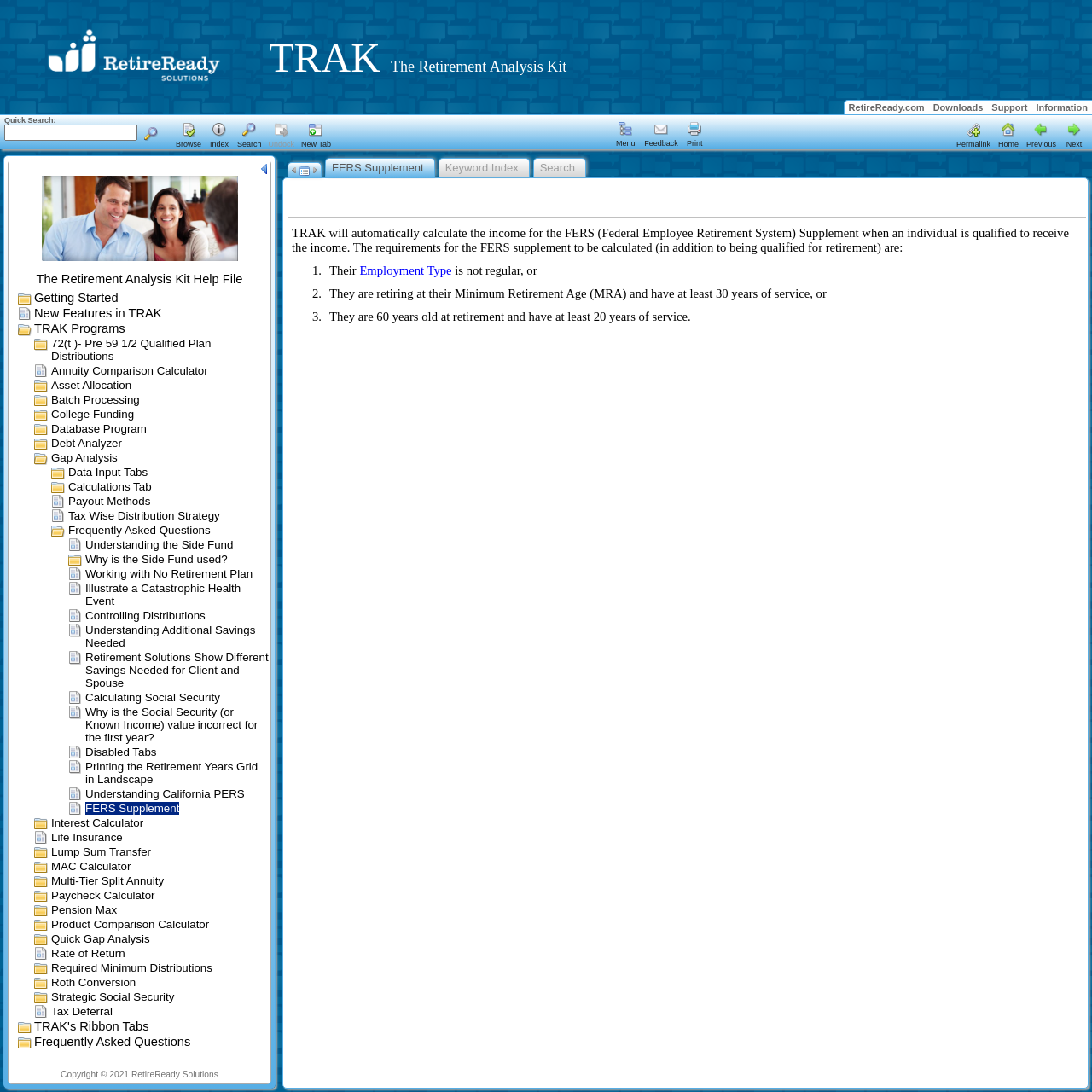How can users navigate through topics?
Based on the image, give a one-word or short phrase answer.

Using Previous, Next, and Home buttons